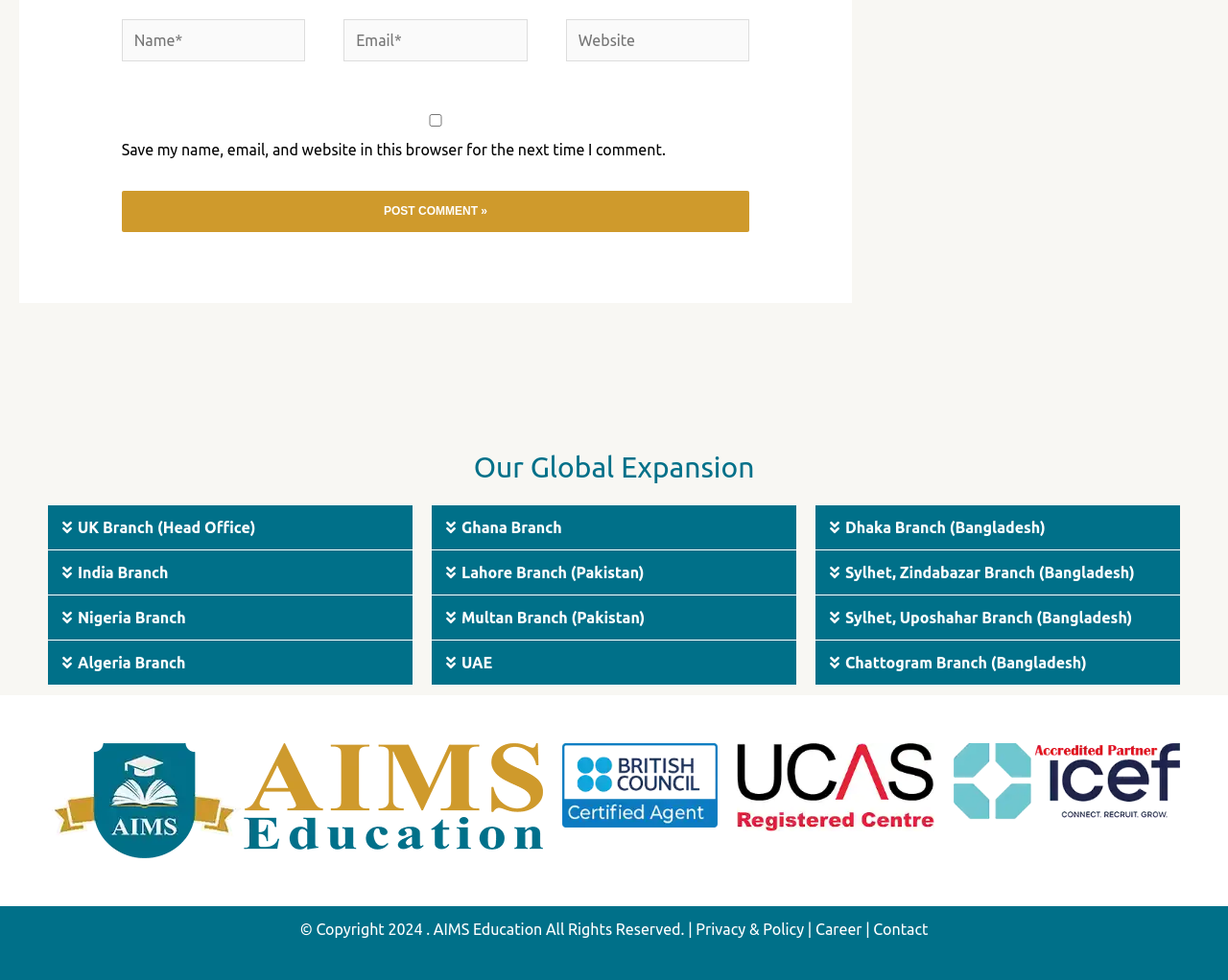How many branches are listed? Observe the screenshot and provide a one-word or short phrase answer.

9